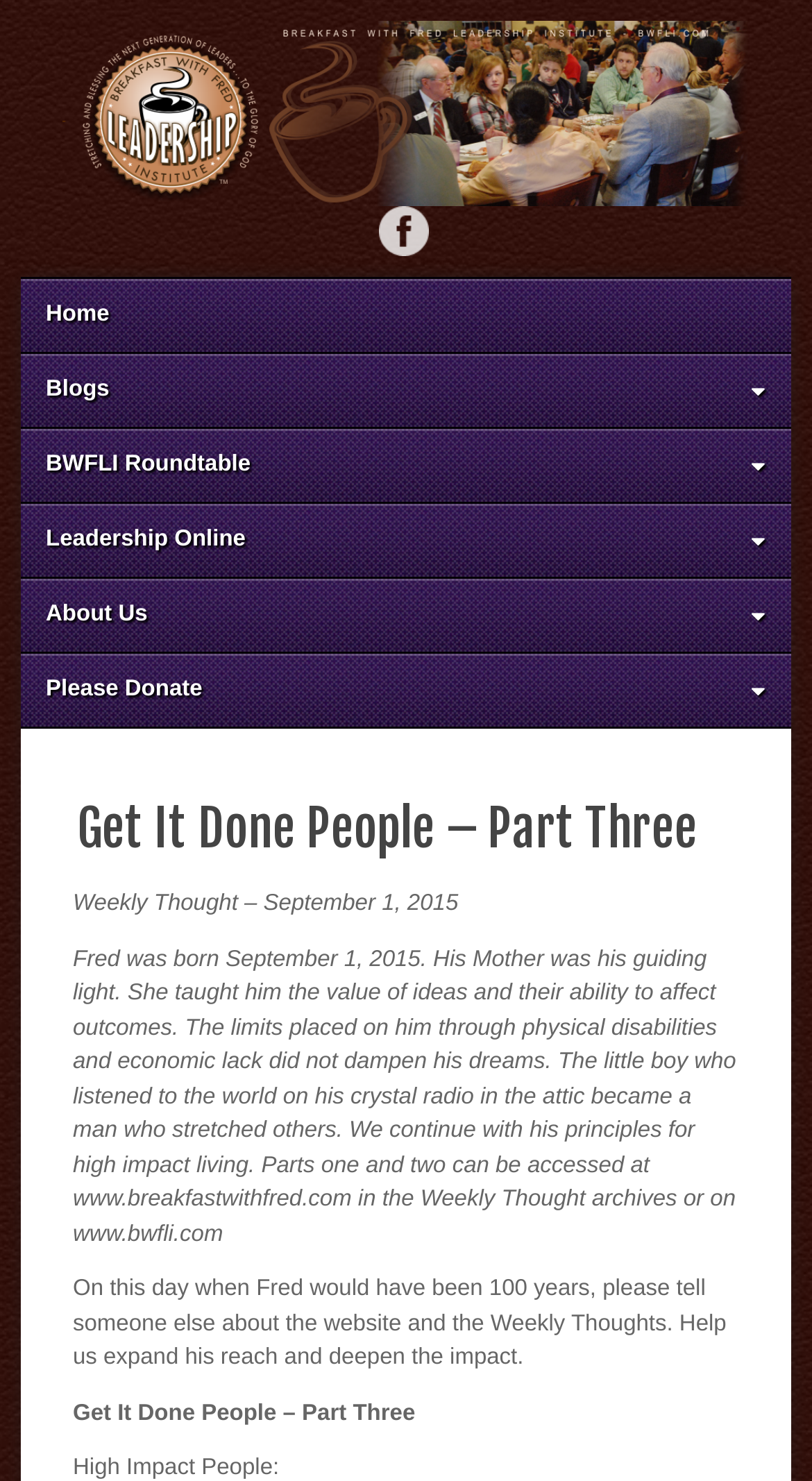What is the date mentioned in the Weekly Thought?
Based on the screenshot, provide your answer in one word or phrase.

September 1, 2015